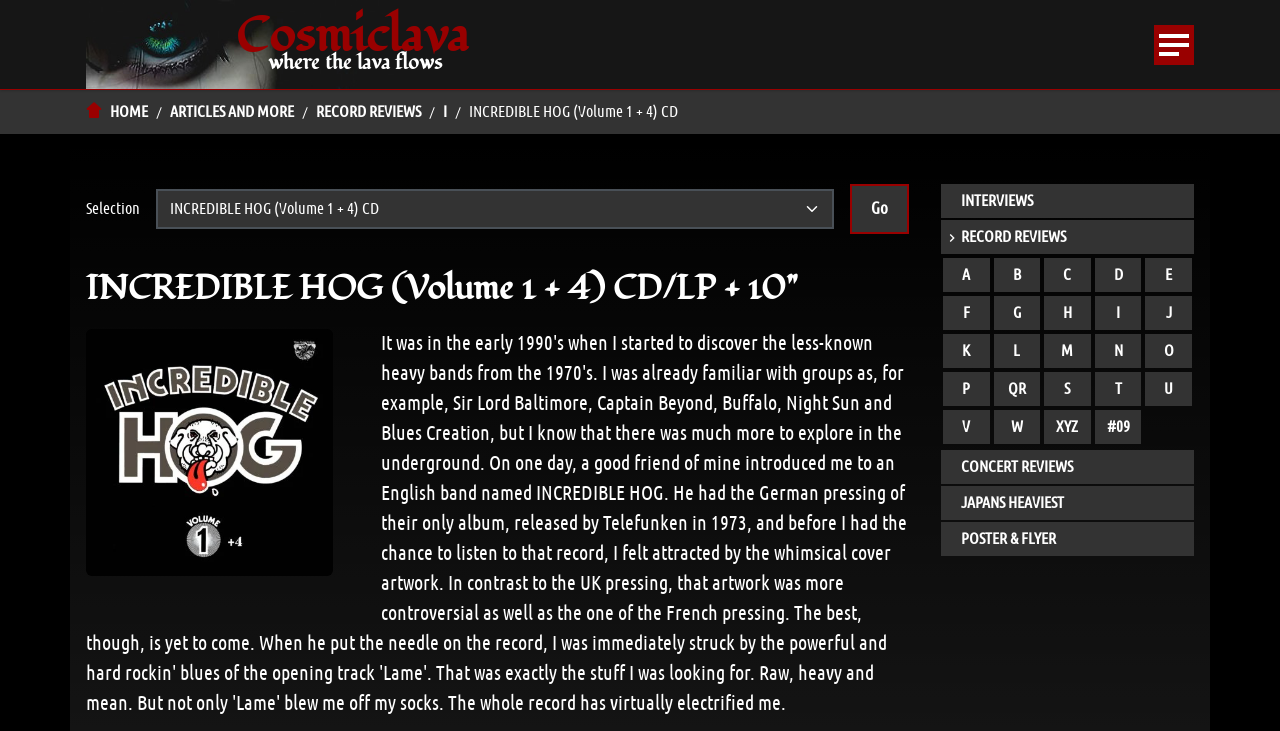Specify the bounding box coordinates of the area to click in order to execute this command: 'Choose more pages'. The coordinates should consist of four float numbers ranging from 0 to 1, and should be formatted as [left, top, right, bottom].

[0.122, 0.258, 0.652, 0.313]